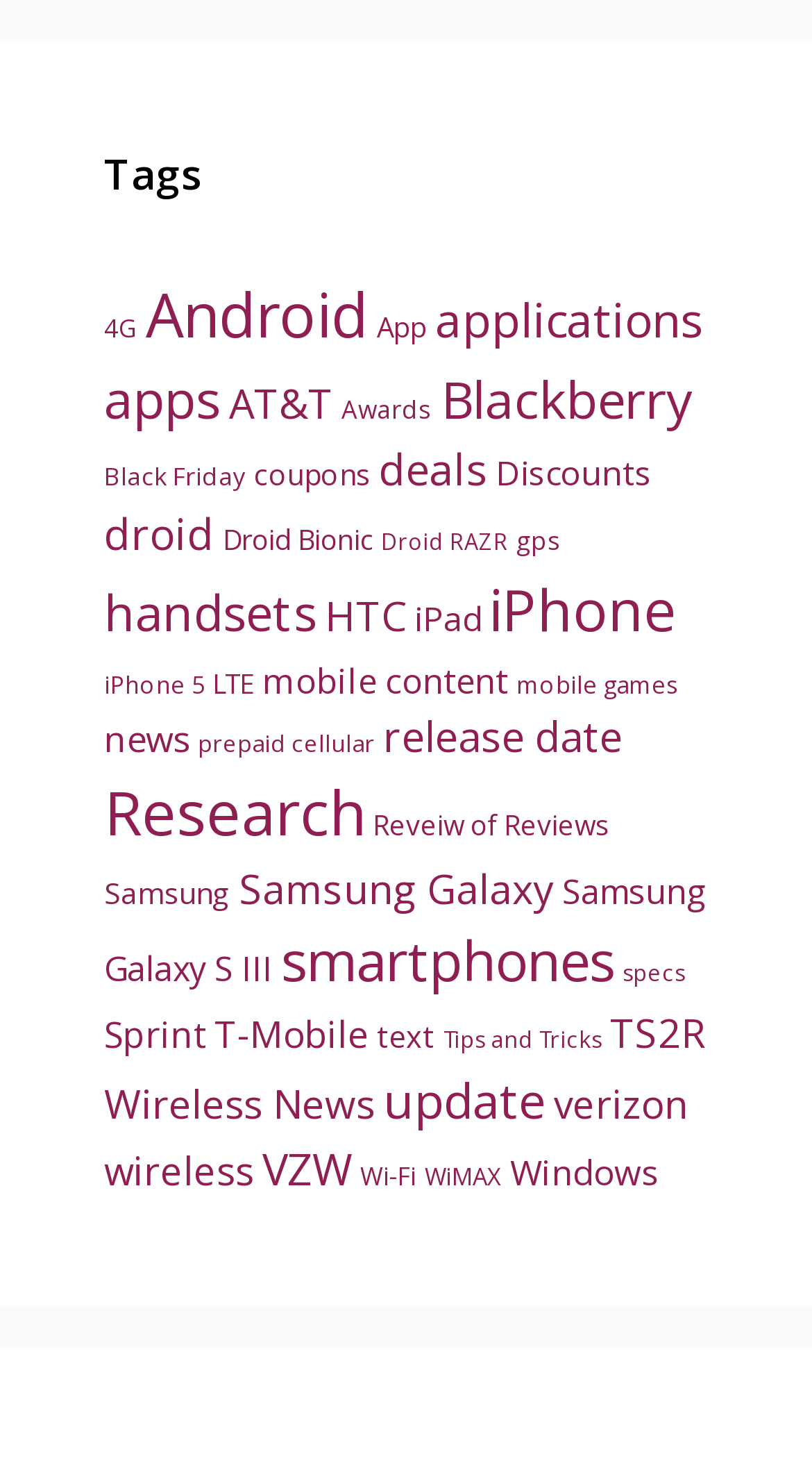Which category is located below 'Blackberry'?
Using the image, respond with a single word or phrase.

Black Friday